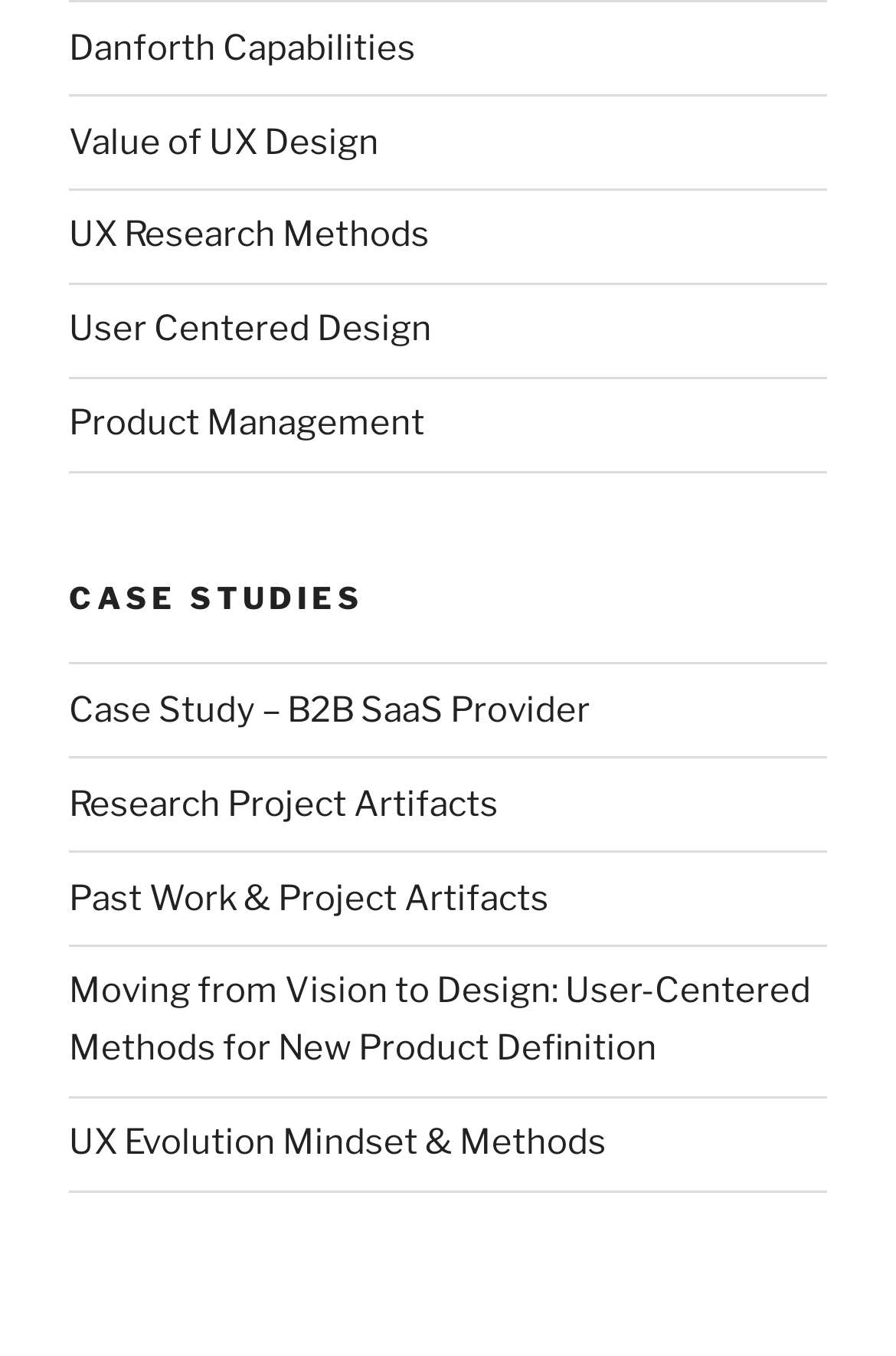Identify the bounding box of the UI element described as follows: "UX Evolution Mindset & Methods". Provide the coordinates as four float numbers in the range of 0 to 1 [left, top, right, bottom].

[0.077, 0.827, 0.677, 0.858]